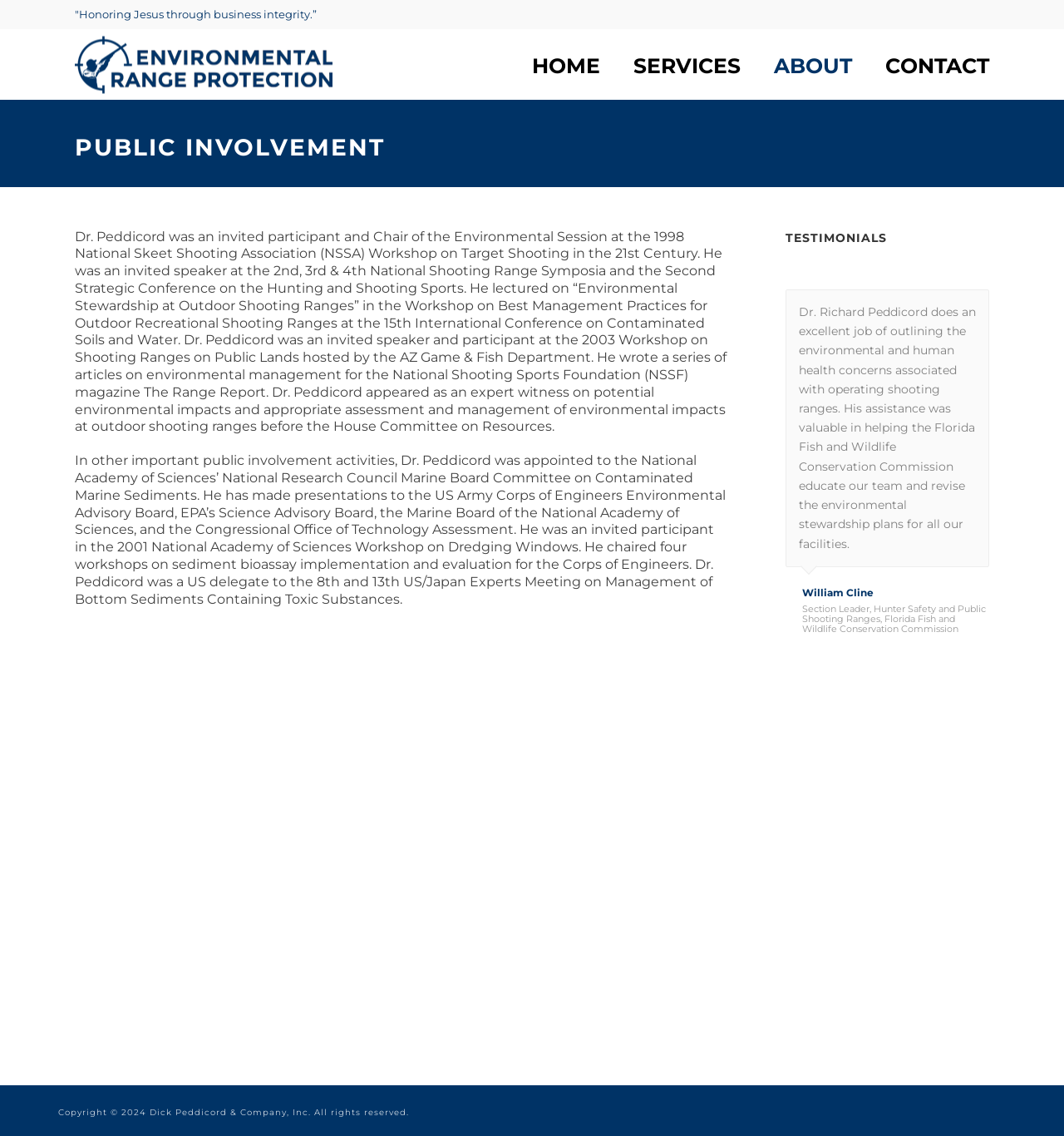Can you find the bounding box coordinates for the element that needs to be clicked to execute this instruction: "Read testimonials"? The coordinates should be given as four float numbers between 0 and 1, i.e., [left, top, right, bottom].

[0.738, 0.202, 0.834, 0.216]